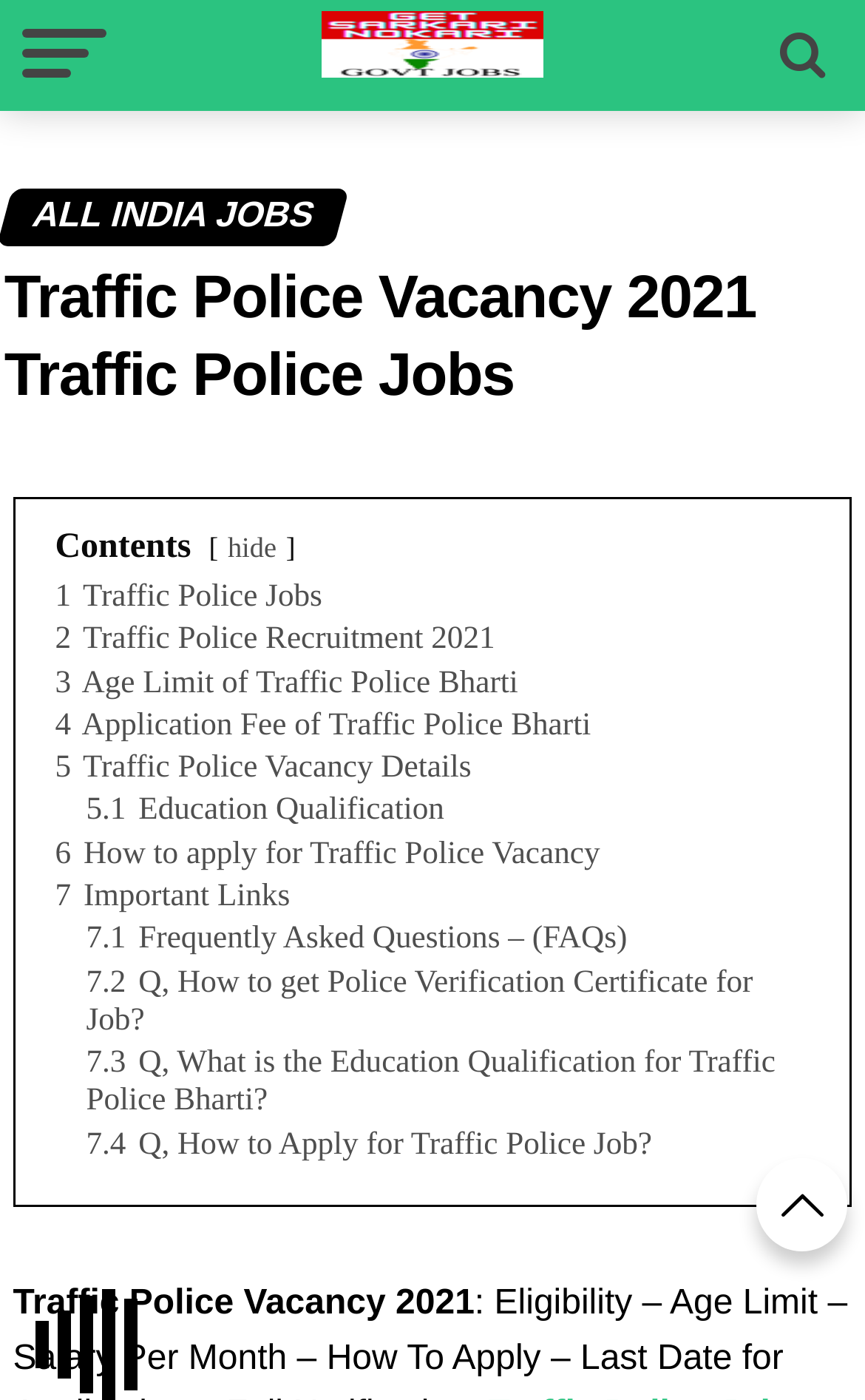Locate the bounding box coordinates of the clickable element to fulfill the following instruction: "Read Frequently Asked Questions". Provide the coordinates as four float numbers between 0 and 1 in the format [left, top, right, bottom].

[0.1, 0.658, 0.725, 0.684]